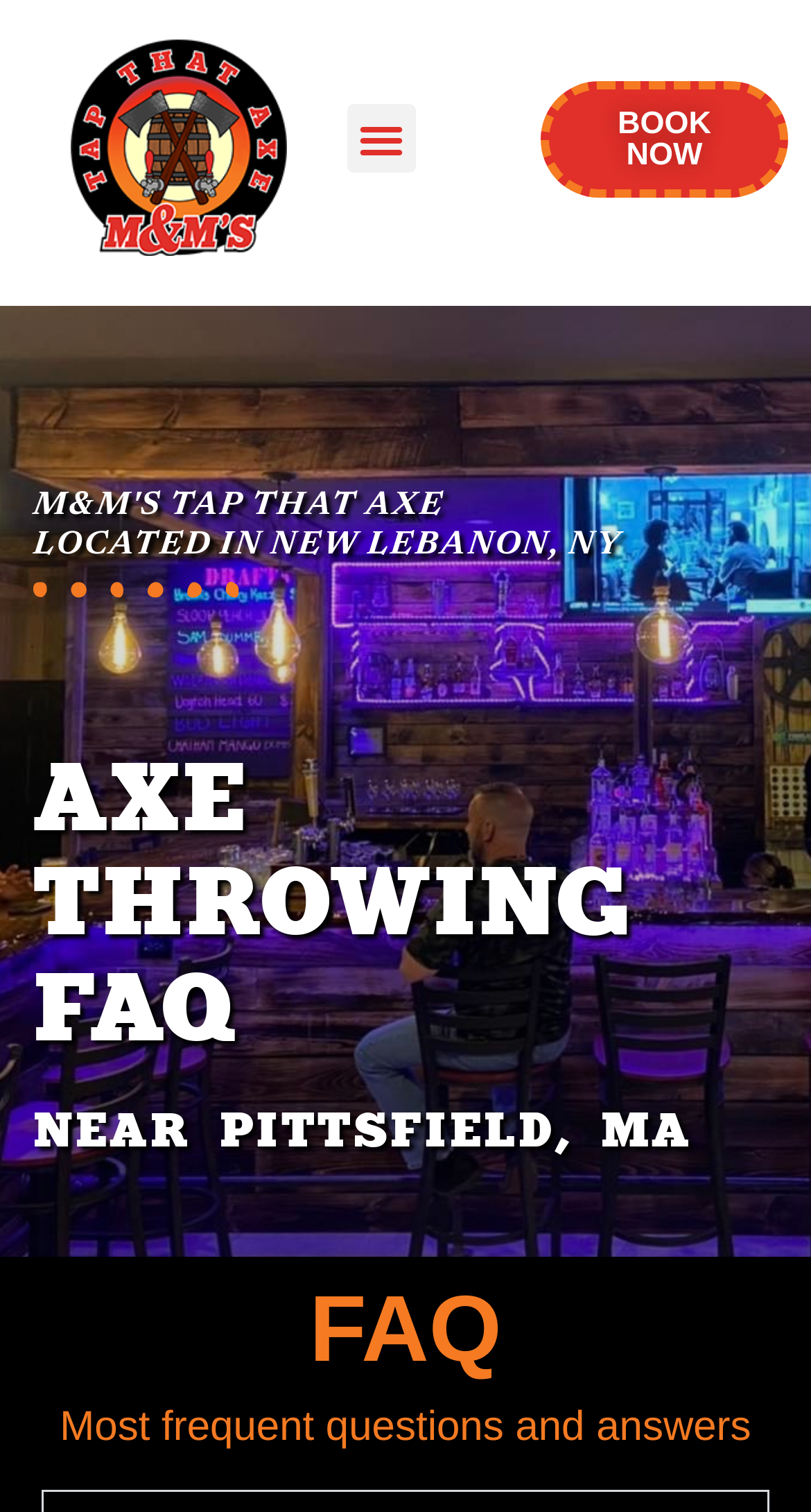Give a detailed account of the webpage's layout and content.

The webpage is about the FAQs for M&M's Tap That Axe, a business located near Pittsfield, MA. At the top left corner, there is an M&M Tap That Axe logo, which is both a link and an image. To the right of the logo, there is a menu toggle button. On the top right side, there is a prominent "BOOK NOW" link.

Below the logo and menu toggle button, there are three headings. The first heading, "M&M'S TAP THAT AXE LOCATED IN NEW LEBANON, NY", is located near the top of the page. The second heading, "AXE THROWING FAQ NEAR PITTSFIELD, MA", is positioned below the first heading. The third heading, "FAQ", is located near the bottom of the page, followed by a subheading "Most frequent questions and answers" which is positioned just below it.

There are no other UI elements or text mentioned in the accessibility tree, suggesting that the webpage is primarily focused on providing FAQs related to axe throwing near Pittsfield, MA.